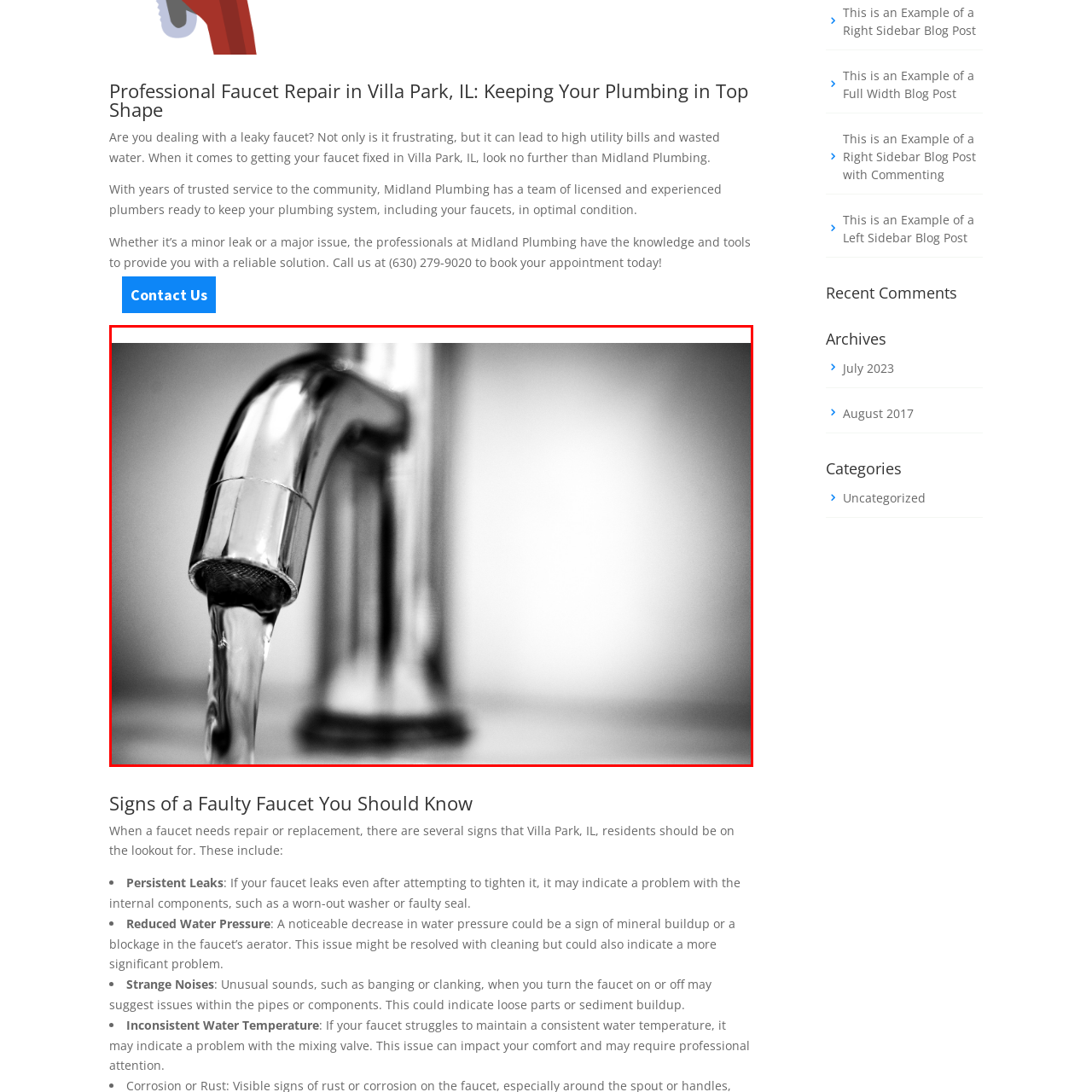Give a comprehensive caption for the image marked by the red rectangle.

The image depicts a close-up view of a faucet with water flowing from it, showcasing the shiny, polished metallic surface. This visual emphasizes the functionality of the faucet, highlighting its role in everyday plumbing. The context suggests a focus on faucet repair services, particularly in Villa Park, IL, as mentioned in the surrounding text. The faucet, symbolizing common plumbing issues, serves as a reminder for homeowners to be vigilant about leaks and maintenance, reinforcing the importance of professional plumbing services for optimal conditions.